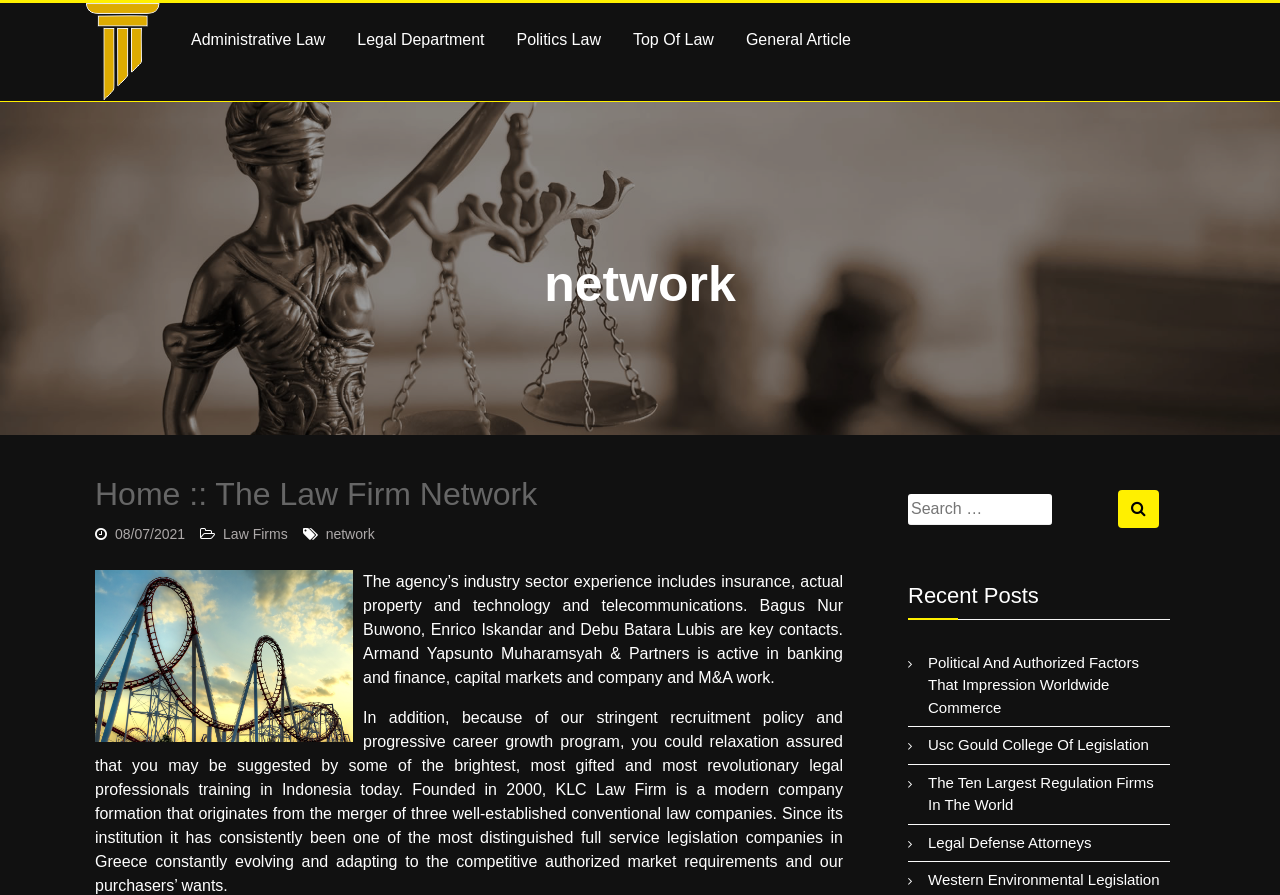Describe all significant elements and features of the webpage.

The webpage appears to be a law firm network website. At the top left, there is a logo image with a link to "hocketoanbacninh.com". Below the logo, there are five horizontal links to different law-related categories: "Administrative Law", "Legal Department", "Politics Law", "Top Of Law", and "General Article".

The main content area is divided into two sections. On the left, there is a heading "network" with a subheading "Home :: The Law Firm Network". Below this, there are three links: "Home :: The Law Firm Network", "08/07/2021", and "Law Firms". There is also an image related to law firms and two blocks of static text describing the law firm's industry sector experience and its recruitment policy.

On the right side, there is a search box with a label "Search for:" and a search button. Below the search box, there is a heading "Recent Posts" with four links to different law-related articles: "Political And Authorized Factors That Impression Worldwide Commerce", "Usc Gould College Of Legislation", "The Ten Largest Regulation Firms In The World", and "Legal Defense Attorneys".